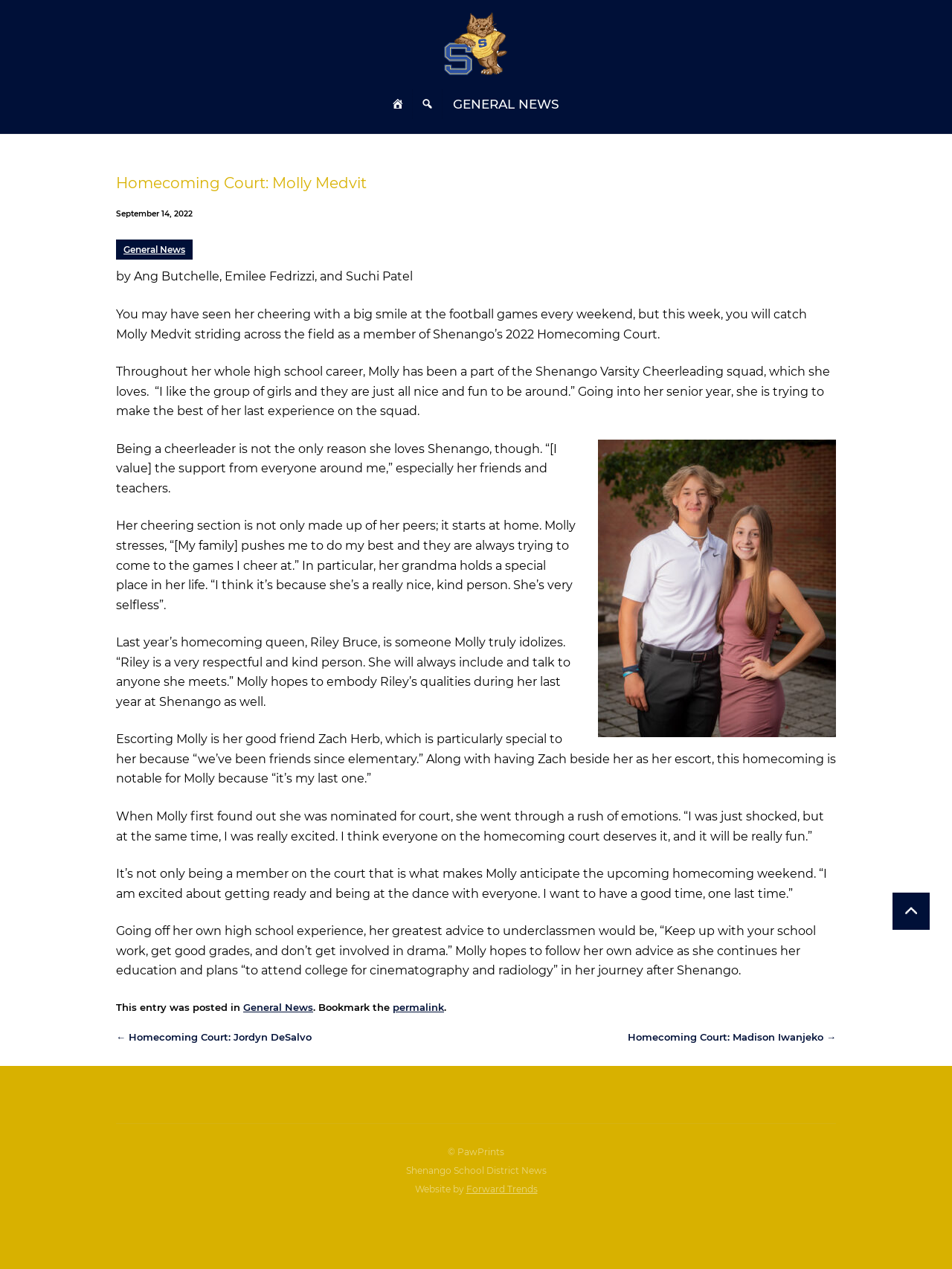Please find the bounding box coordinates of the element that needs to be clicked to perform the following instruction: "Read next Homecoming Court article". The bounding box coordinates should be four float numbers between 0 and 1, represented as [left, top, right, bottom].

[0.659, 0.812, 0.878, 0.822]